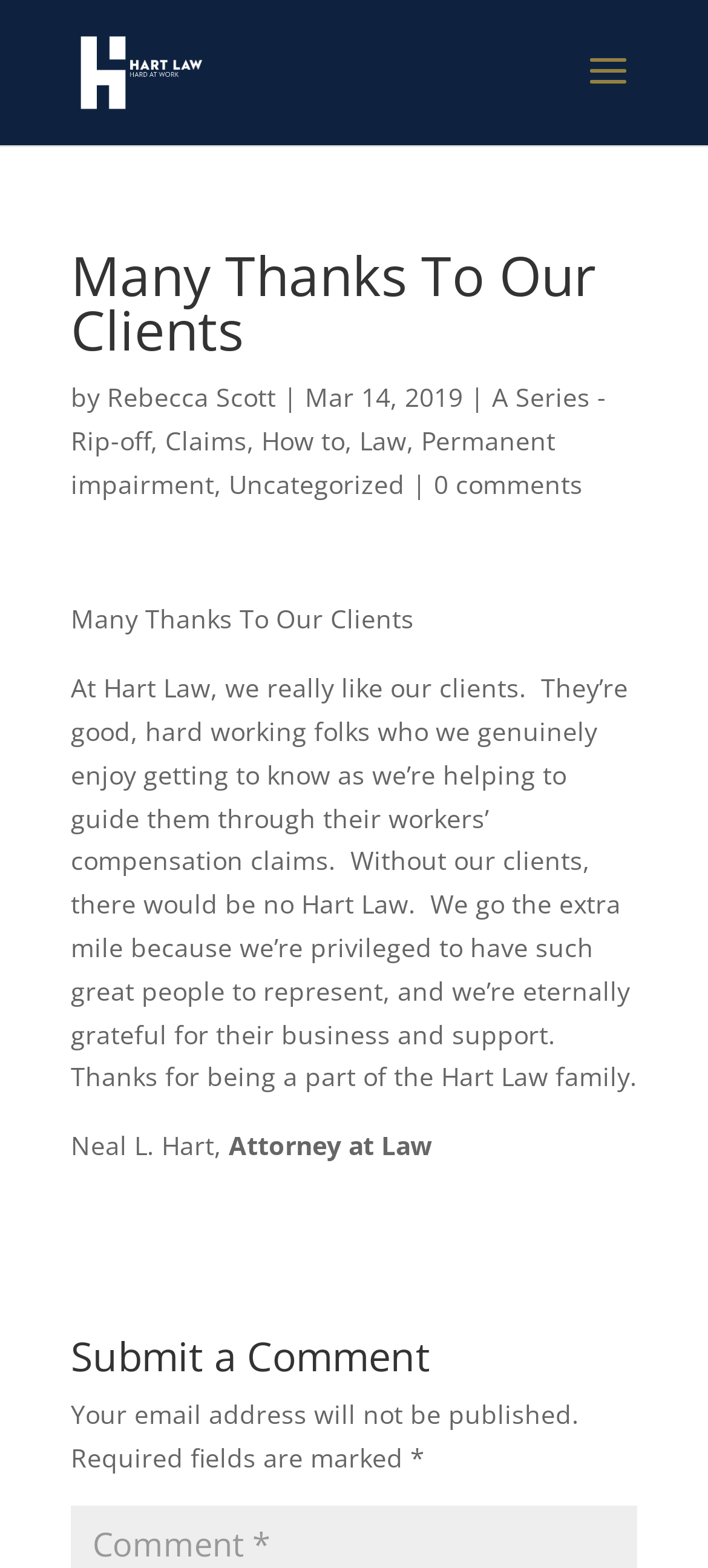Find the bounding box coordinates for the HTML element described in this sentence: "alt="Hart Law Firm"". Provide the coordinates as four float numbers between 0 and 1, in the format [left, top, right, bottom].

[0.11, 0.033, 0.29, 0.055]